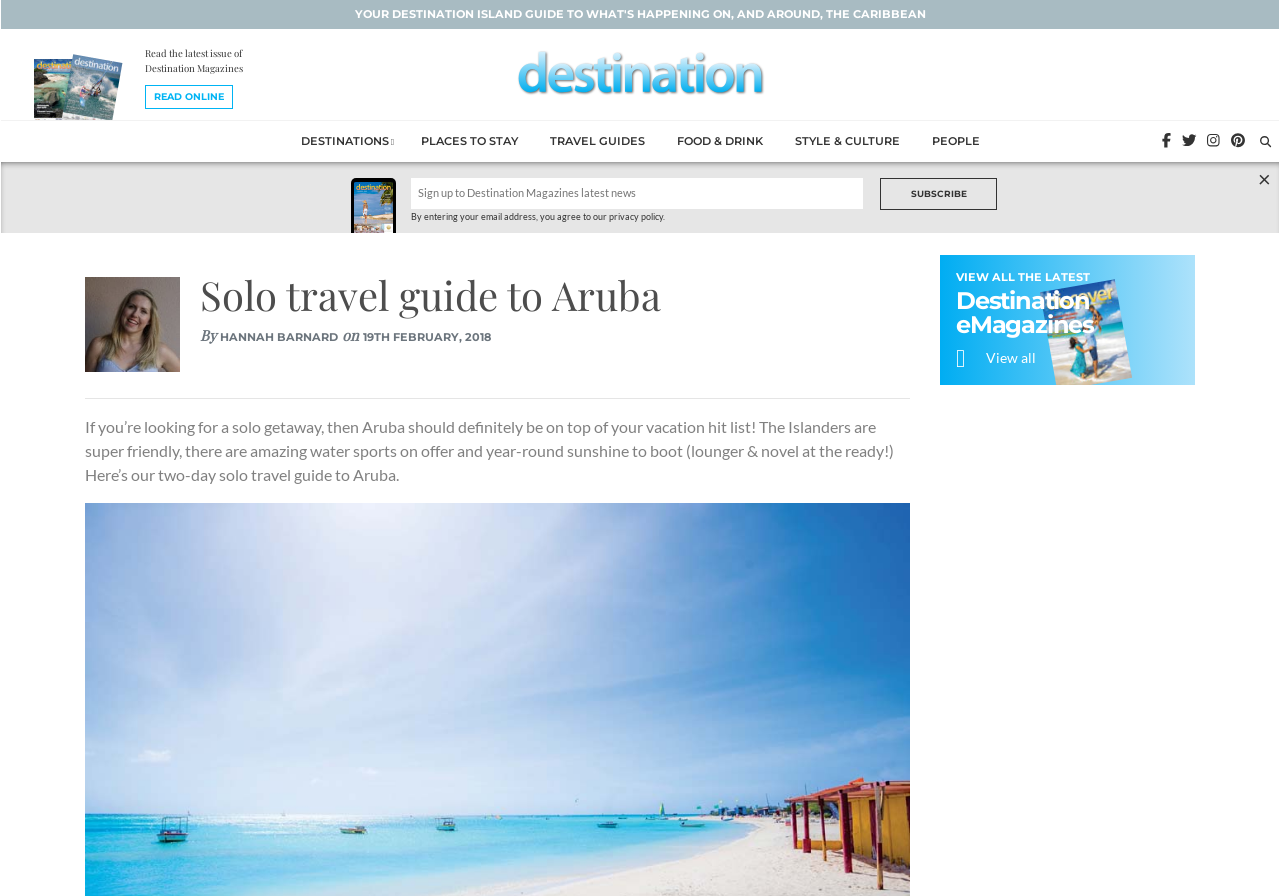What is the destination island guide about?
Could you give a comprehensive explanation in response to this question?

Based on the heading 'Solo travel guide to Aruba' and the static text 'If you’re looking for a solo getaway, then Aruba should definitely be on top of your vacation hit list!', it can be inferred that the destination island guide is about Aruba.